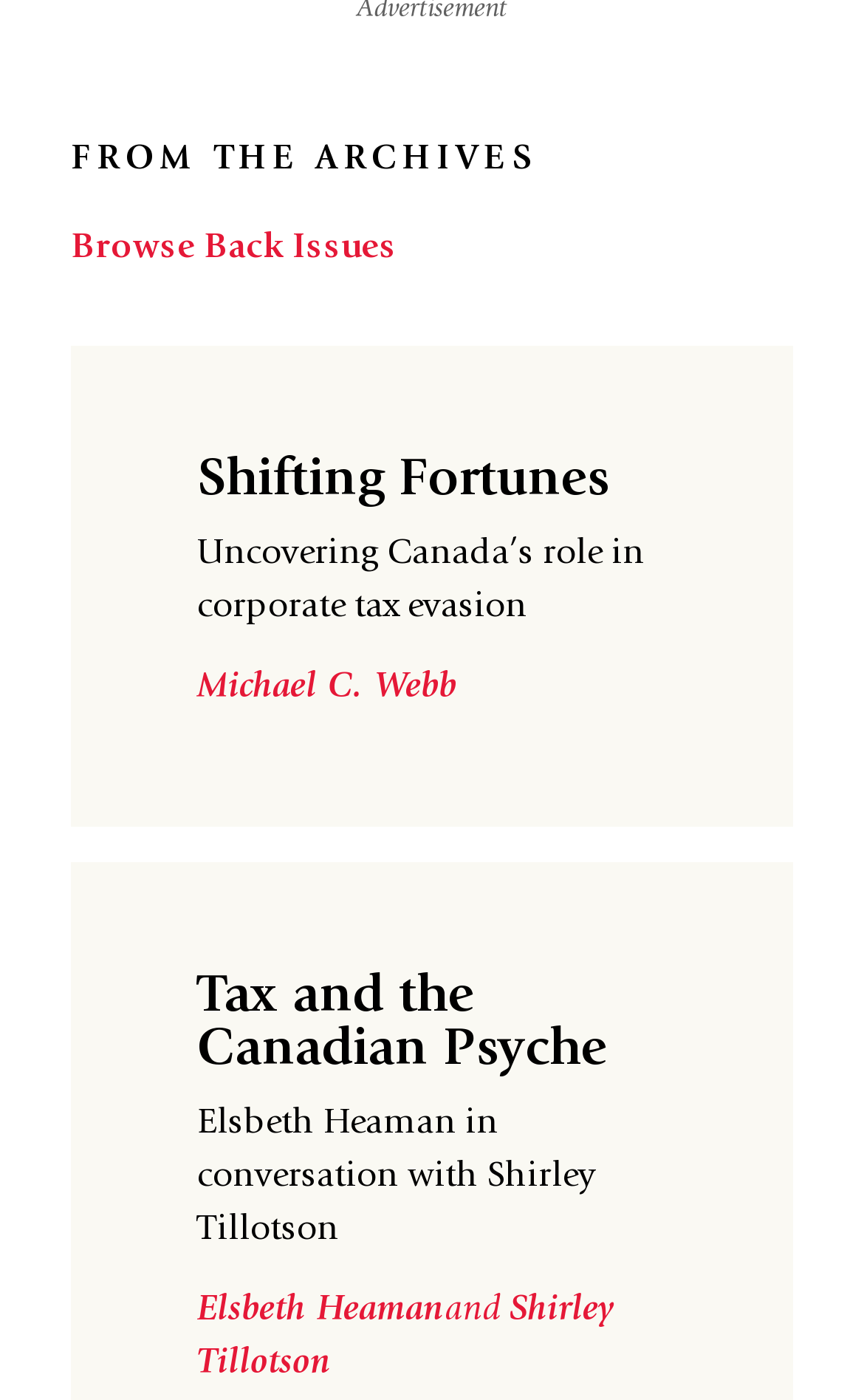Who is the author of the second article?
Refer to the image and provide a concise answer in one word or phrase.

Elsbeth Heaman